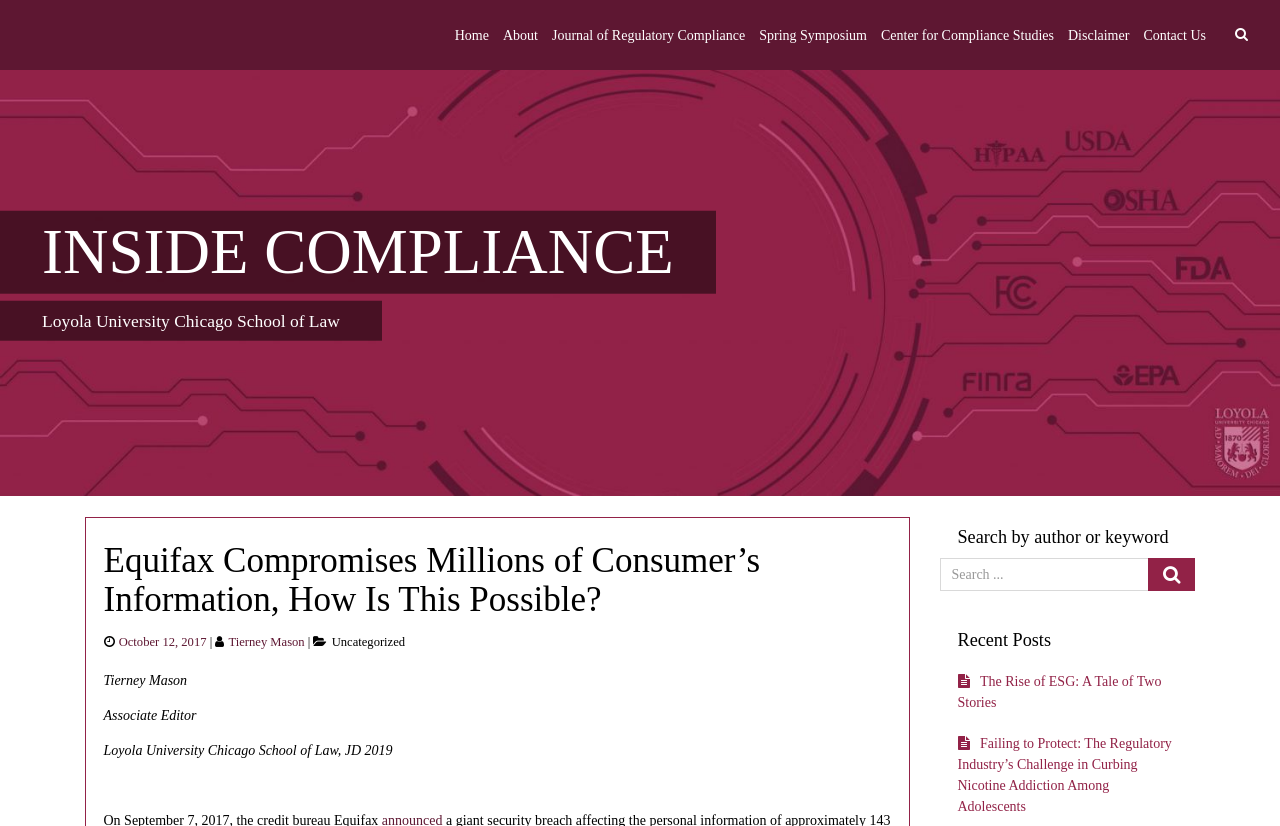Please locate the bounding box coordinates of the element that needs to be clicked to achieve the following instruction: "view the journal of regulatory compliance". The coordinates should be four float numbers between 0 and 1, i.e., [left, top, right, bottom].

[0.431, 0.022, 0.582, 0.062]